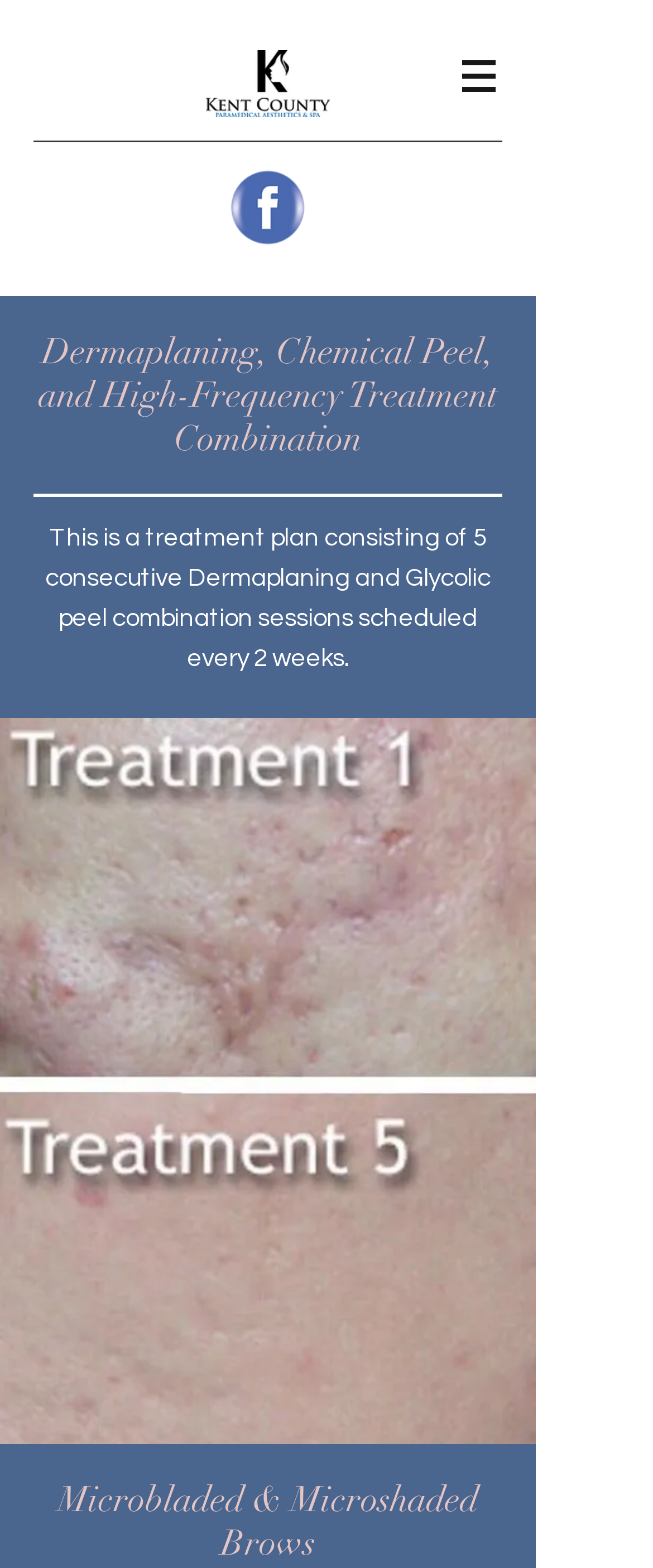What is the treatment plan described?
From the image, respond using a single word or phrase.

Dermaplaning and Glycolic peel combination